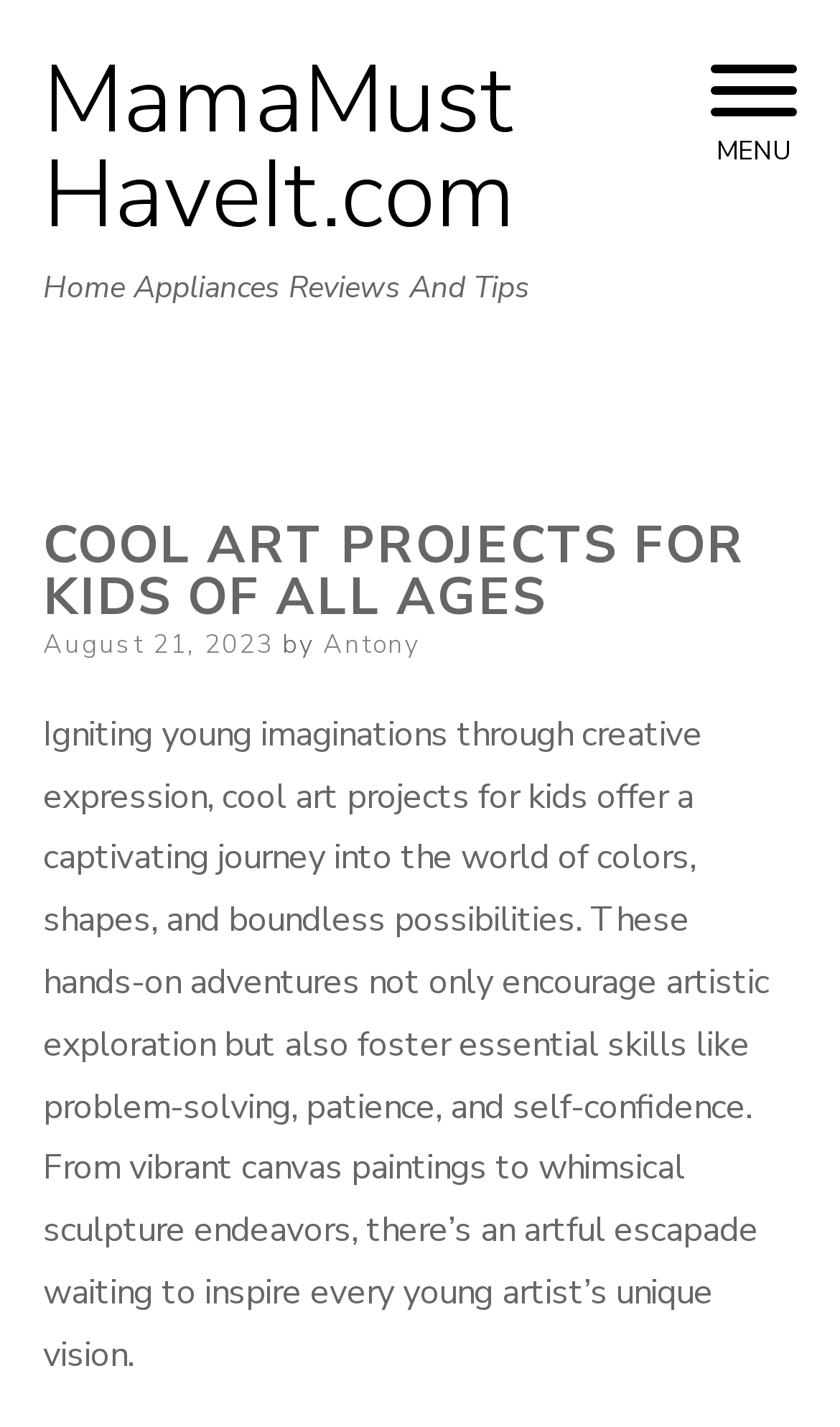Kindly respond to the following question with a single word or a brief phrase: 
What is the date of the post?

August 21, 2023